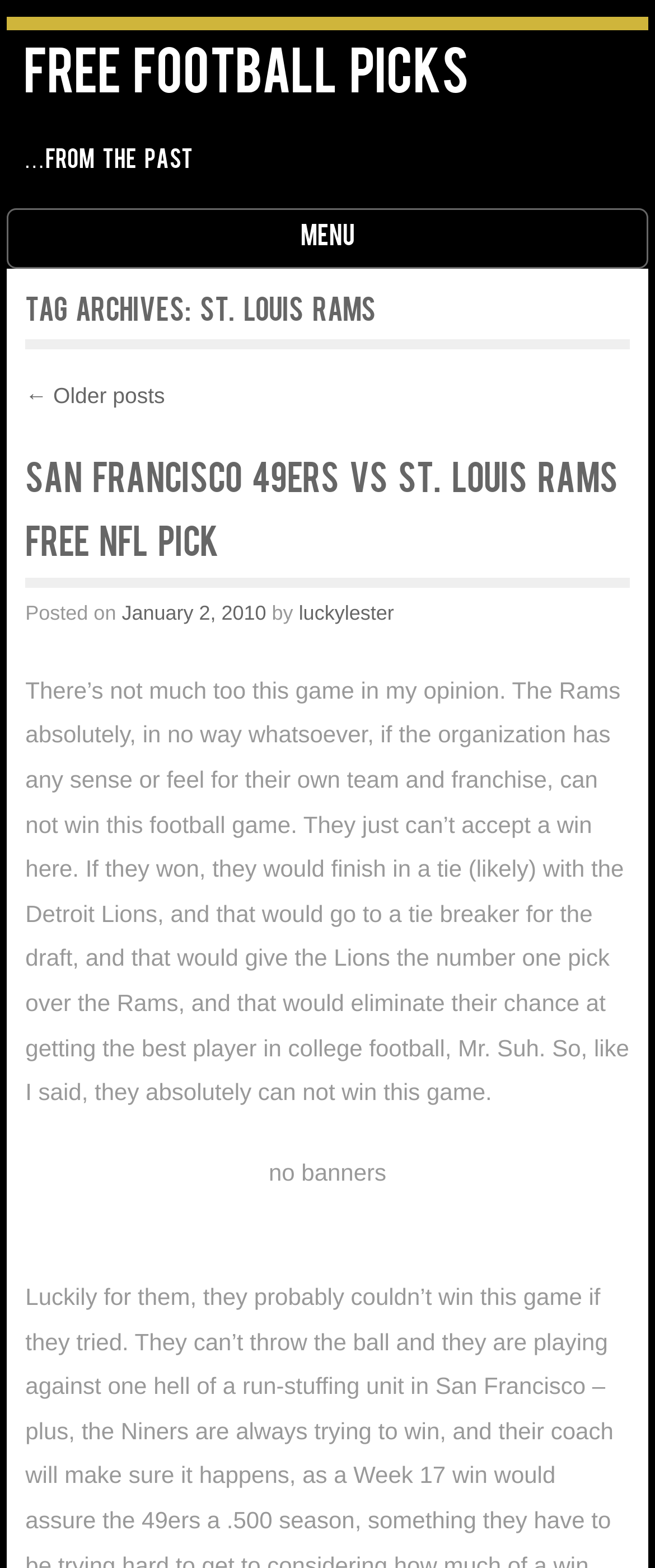What is the navigation link below the post 'San Francisco 49ers vs St. Louis Rams Free NFL Pick'?
Provide a detailed and well-explained answer to the question.

The link '← Older posts' is located below the post 'San Francisco 49ers vs St. Louis Rams Free NFL Pick', indicating a navigation link to older posts.